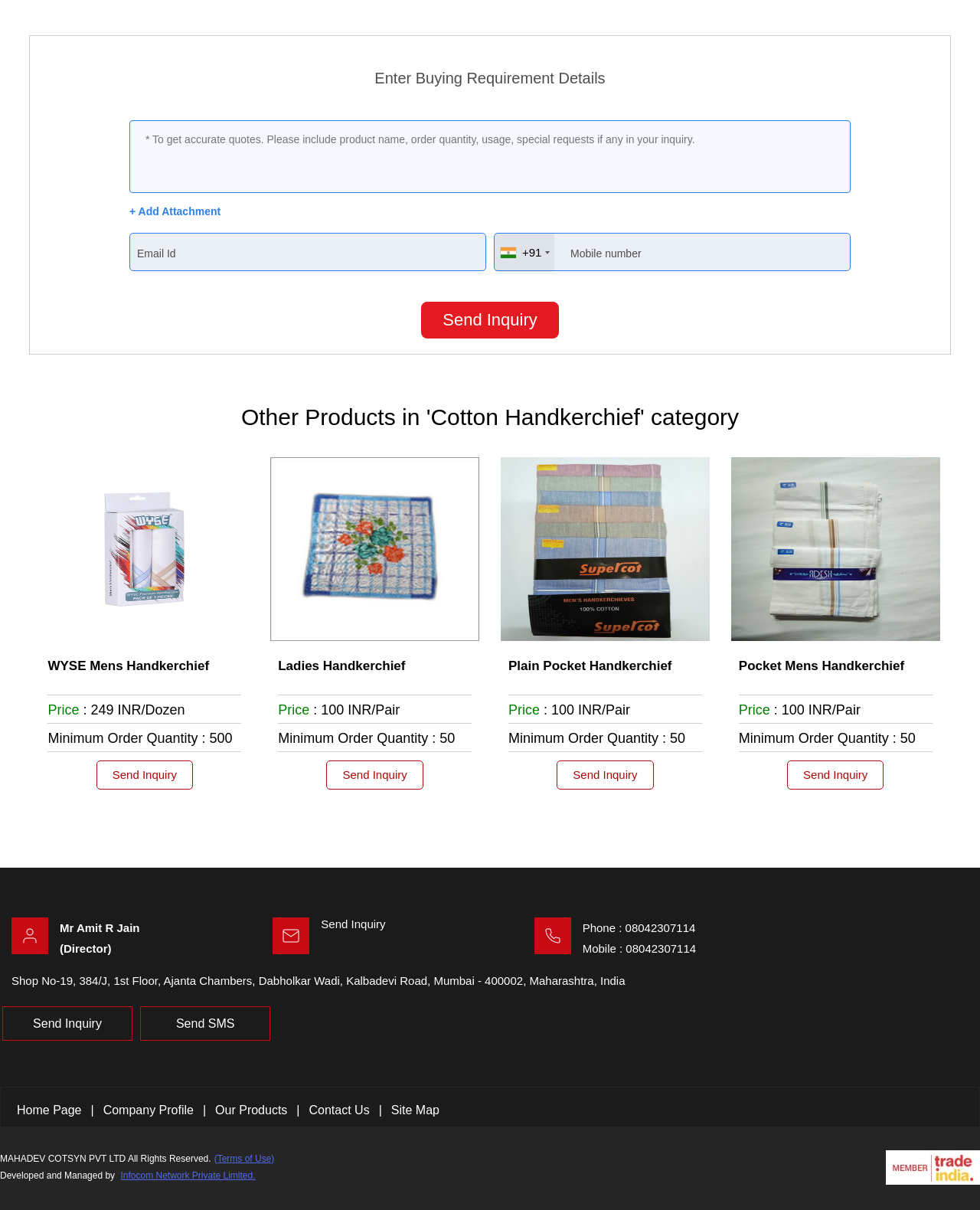Extract the bounding box coordinates for the UI element described as: "Send Inquiry".

[0.568, 0.628, 0.667, 0.653]